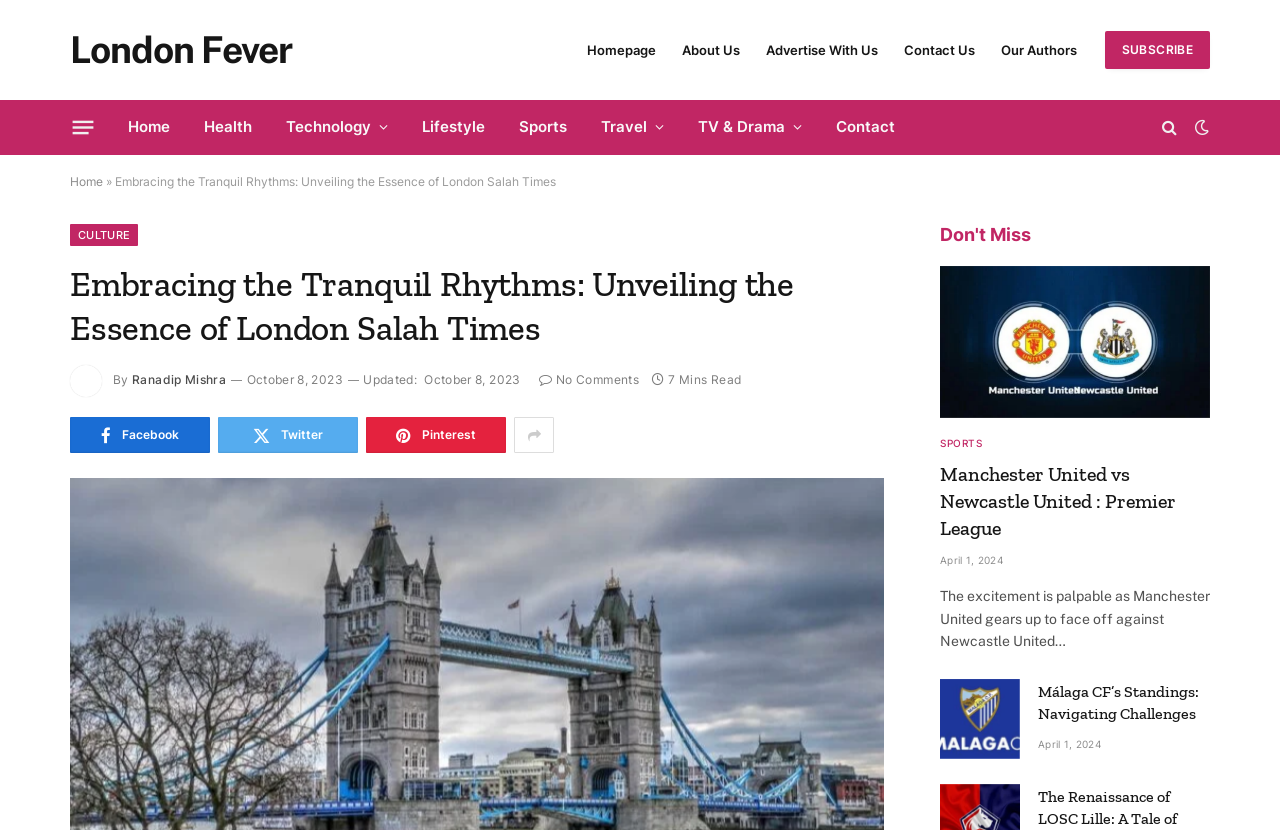Can you find the bounding box coordinates of the area I should click to execute the following instruction: "Click on the 'London Fever' link"?

[0.055, 0.027, 0.228, 0.094]